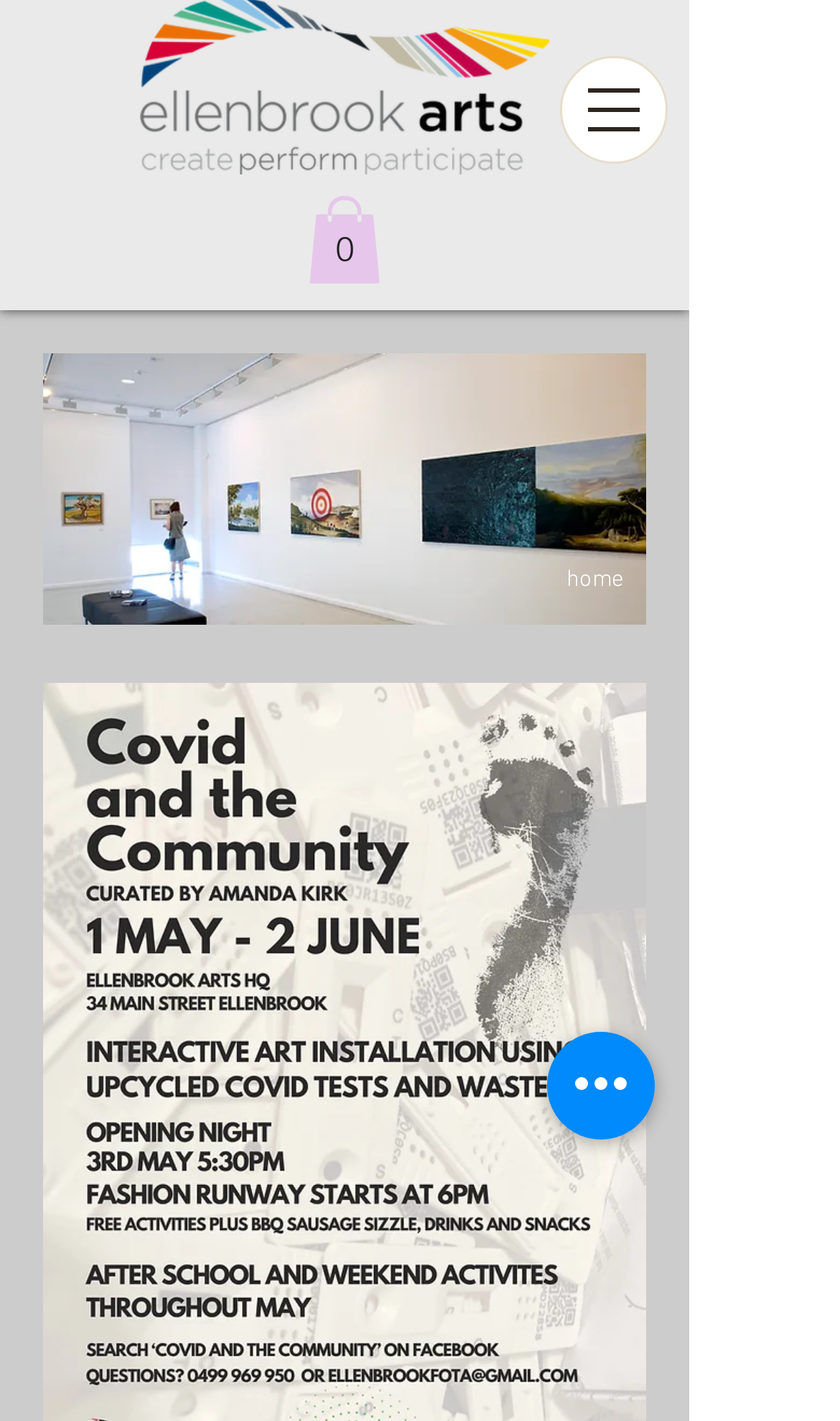Provide the bounding box coordinates in the format (top-left x, top-left y, bottom-right x, bottom-right y). All values are floating point numbers between 0 and 1. Determine the bounding box coordinate of the UI element described as: Mail Server

None